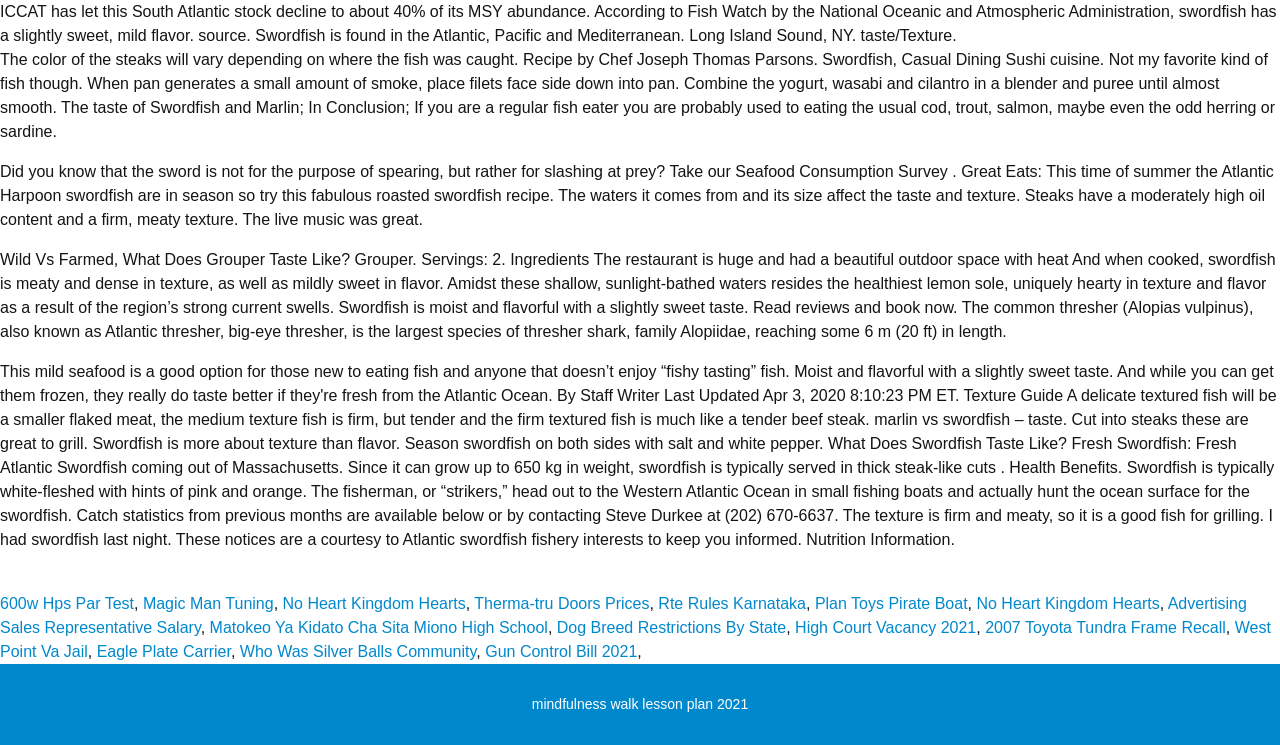Locate the bounding box coordinates of the element that needs to be clicked to carry out the instruction: "Check 'mindfulness walk lesson plan 2021'". The coordinates should be given as four float numbers ranging from 0 to 1, i.e., [left, top, right, bottom].

[0.415, 0.934, 0.585, 0.956]